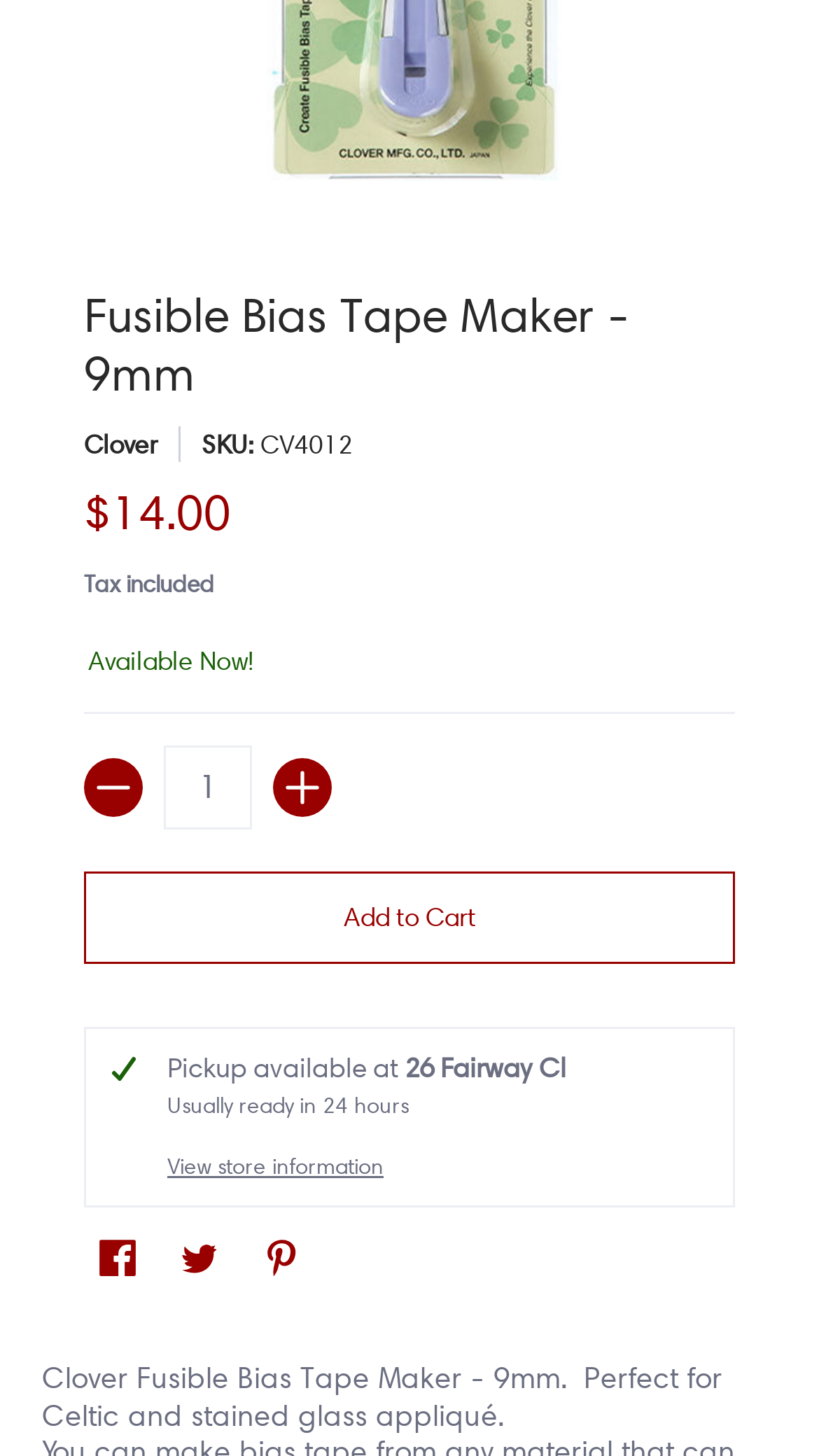Analyze the image and give a detailed response to the question:
Is the product available for pickup?

The product is available for pickup because there is a section on the page that says 'Pickup available at' followed by an address, indicating that the product can be picked up at that location.